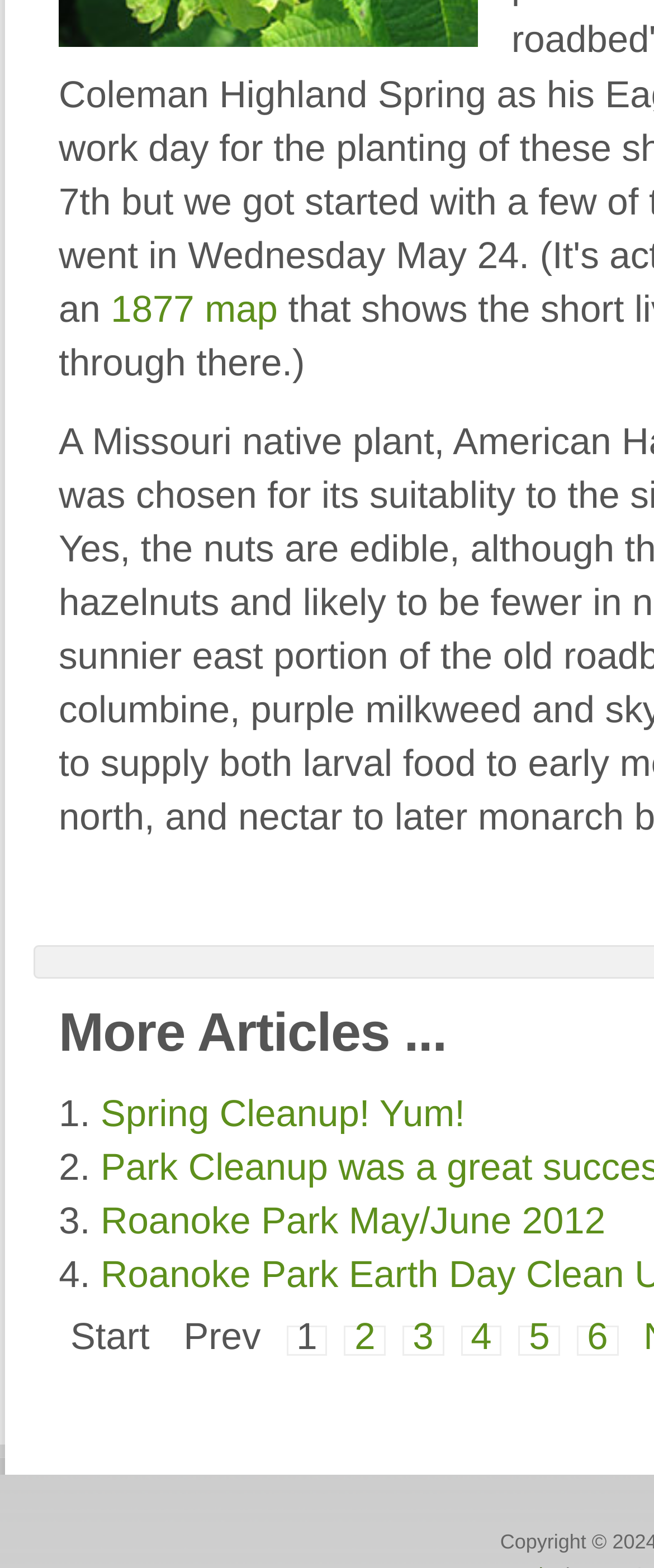Using the webpage screenshot, locate the HTML element that fits the following description and provide its bounding box: "1877 map".

[0.17, 0.184, 0.425, 0.21]